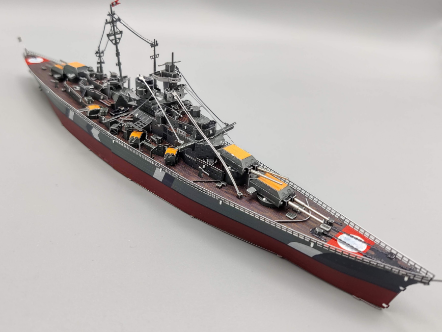What colors are used in the model's paintwork?
From the details in the image, answer the question comprehensively.

The model's paintwork features a mix of grey, black, and yellow highlights, which captures the essence of naval craftsmanship and reflects the ship's historical appearance, as described in the caption.